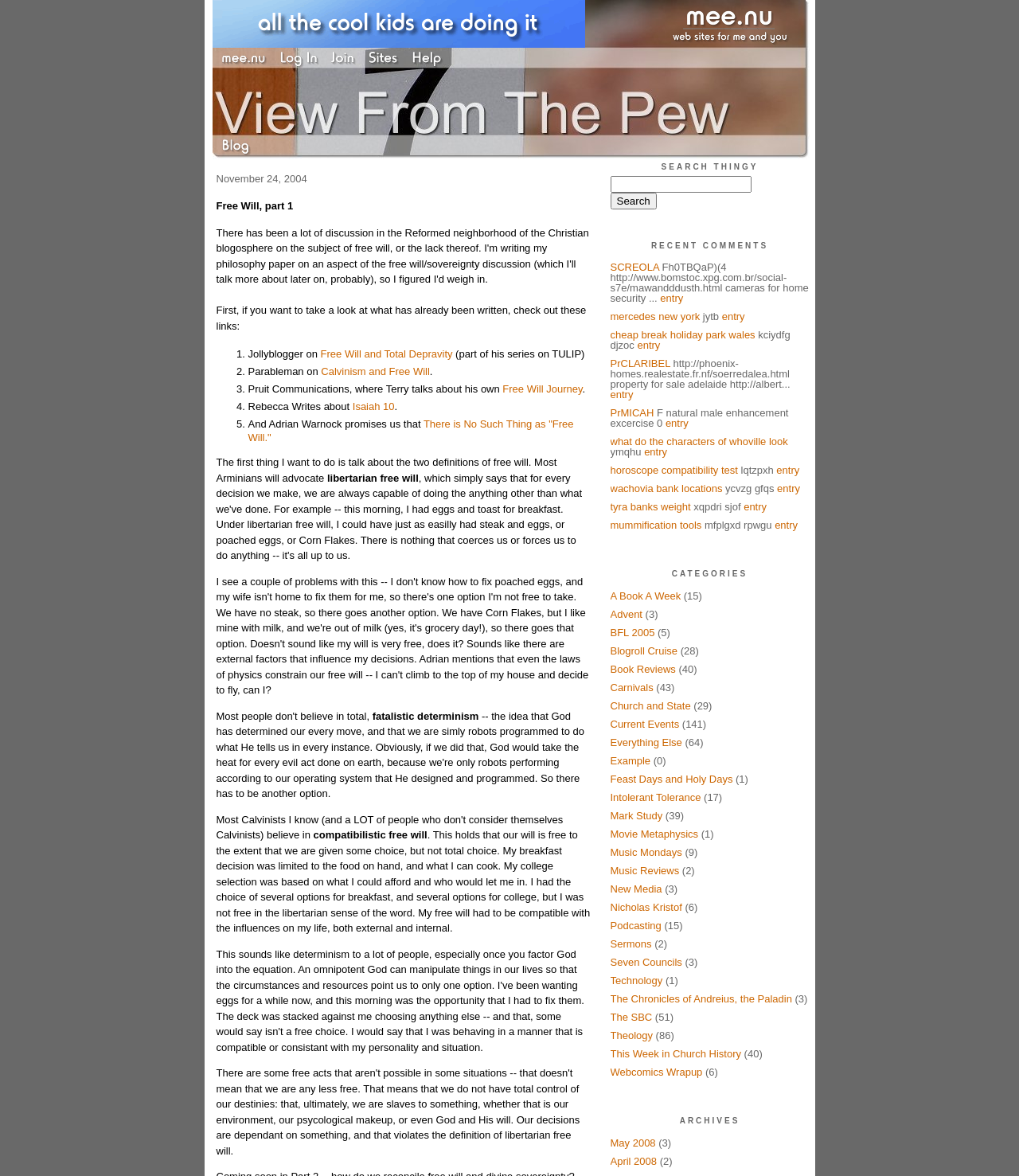What is the title of the blog post?
Please answer using one word or phrase, based on the screenshot.

Free Will, part 1